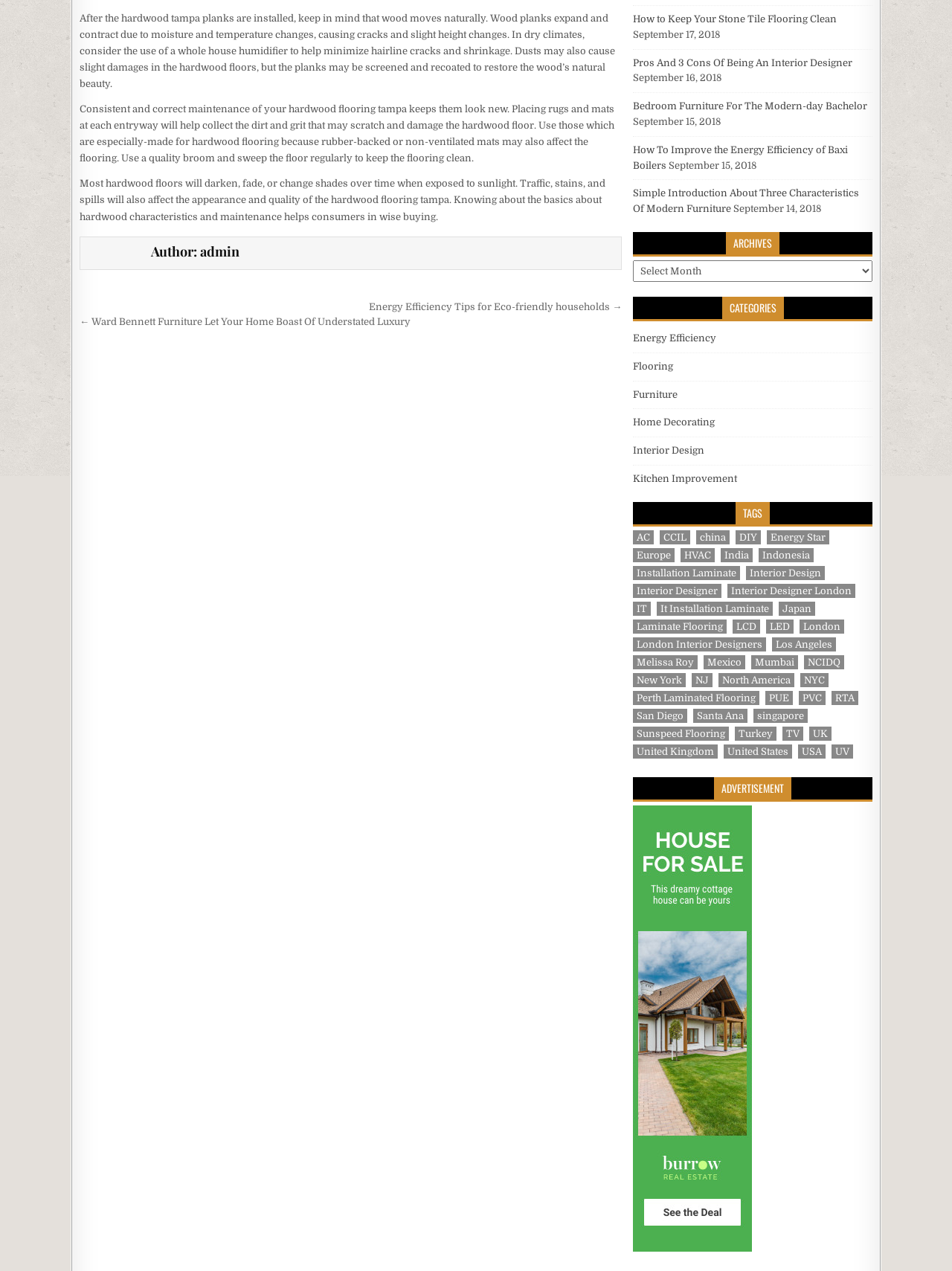Find and provide the bounding box coordinates for the UI element described with: "Laminate Flooring".

[0.665, 0.487, 0.764, 0.498]